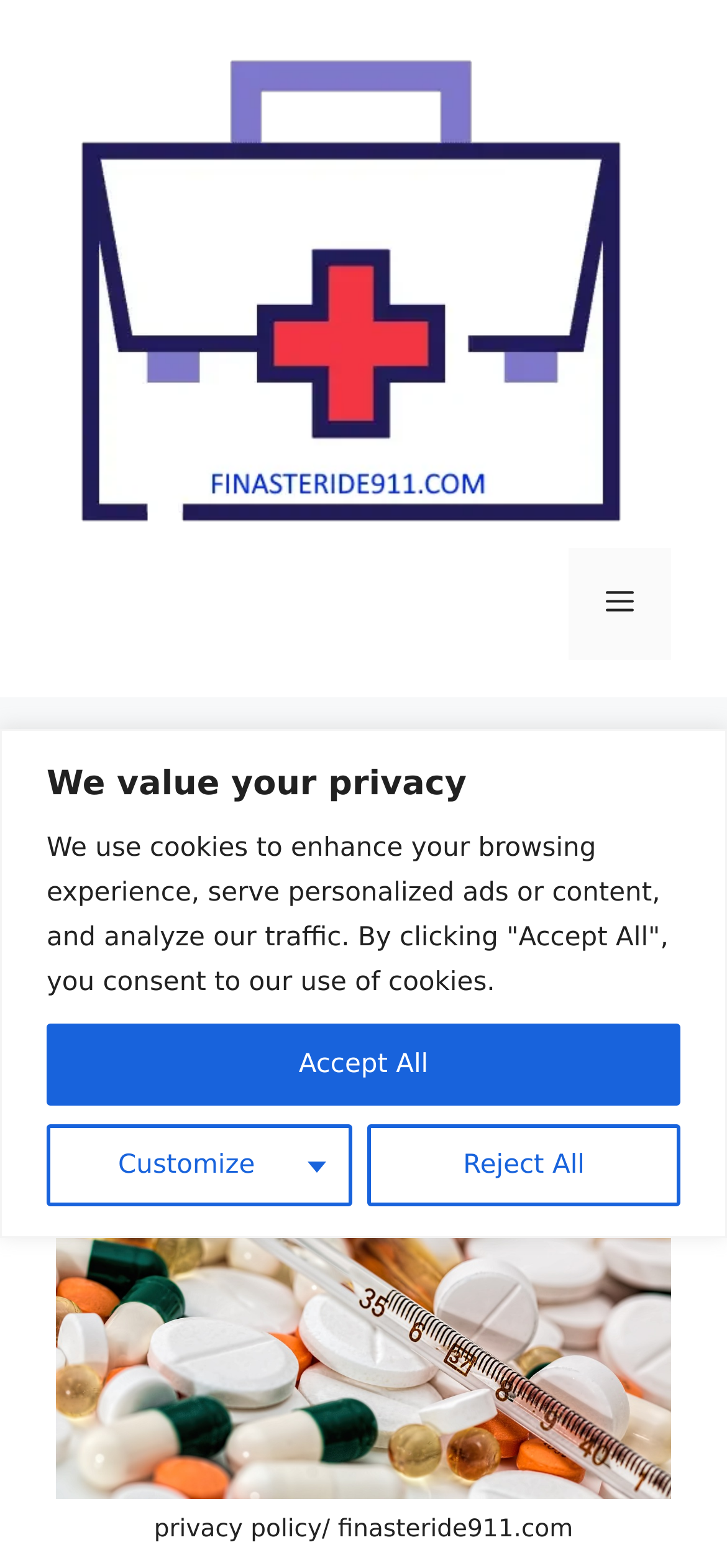What can be customized on the website?
Identify the answer in the screenshot and reply with a single word or phrase.

Cookies